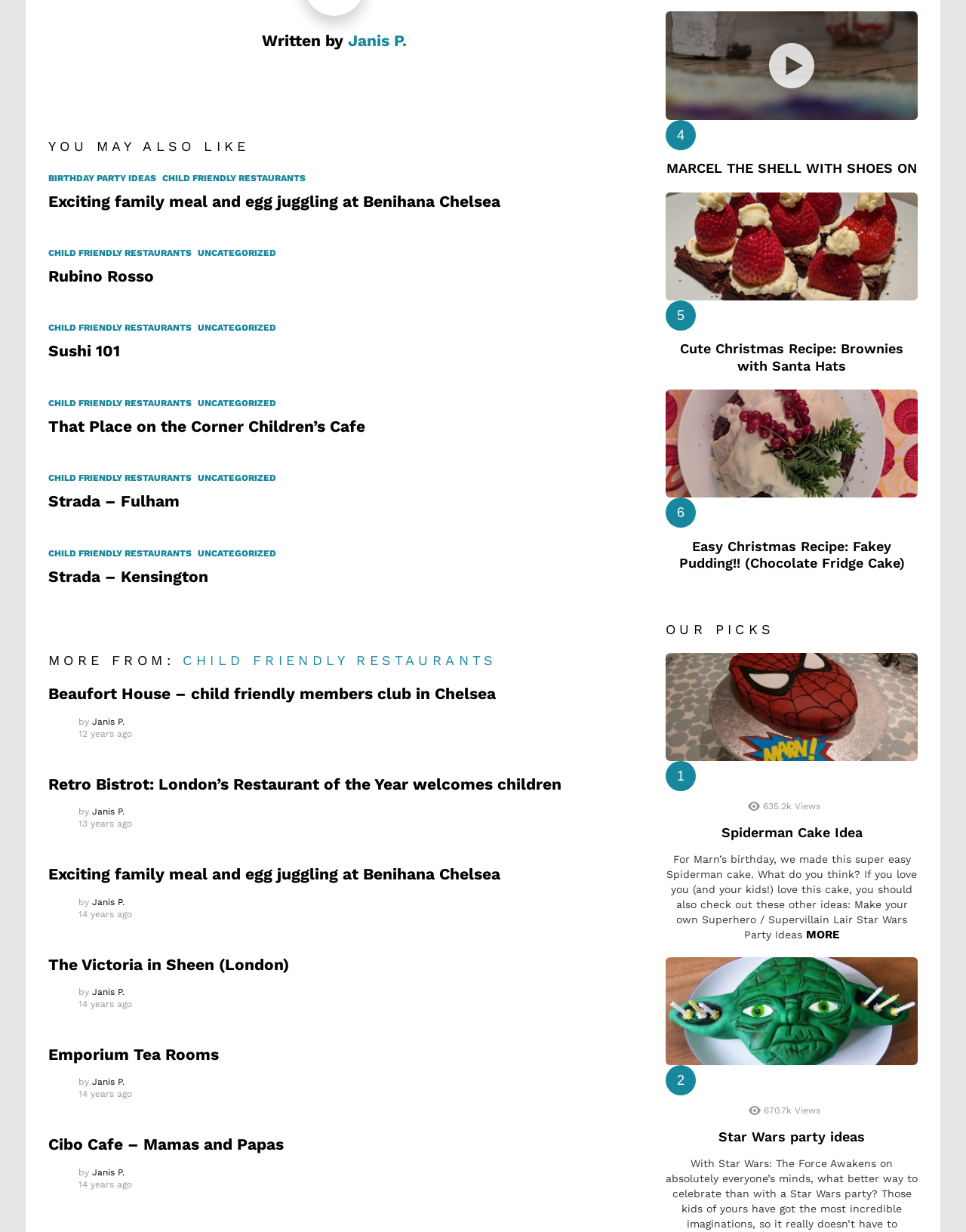Specify the bounding box coordinates of the region I need to click to perform the following instruction: "Click on 'BIRTHDAY PARTY IDEAS'". The coordinates must be four float numbers in the range of 0 to 1, i.e., [left, top, right, bottom].

[0.05, 0.138, 0.168, 0.15]